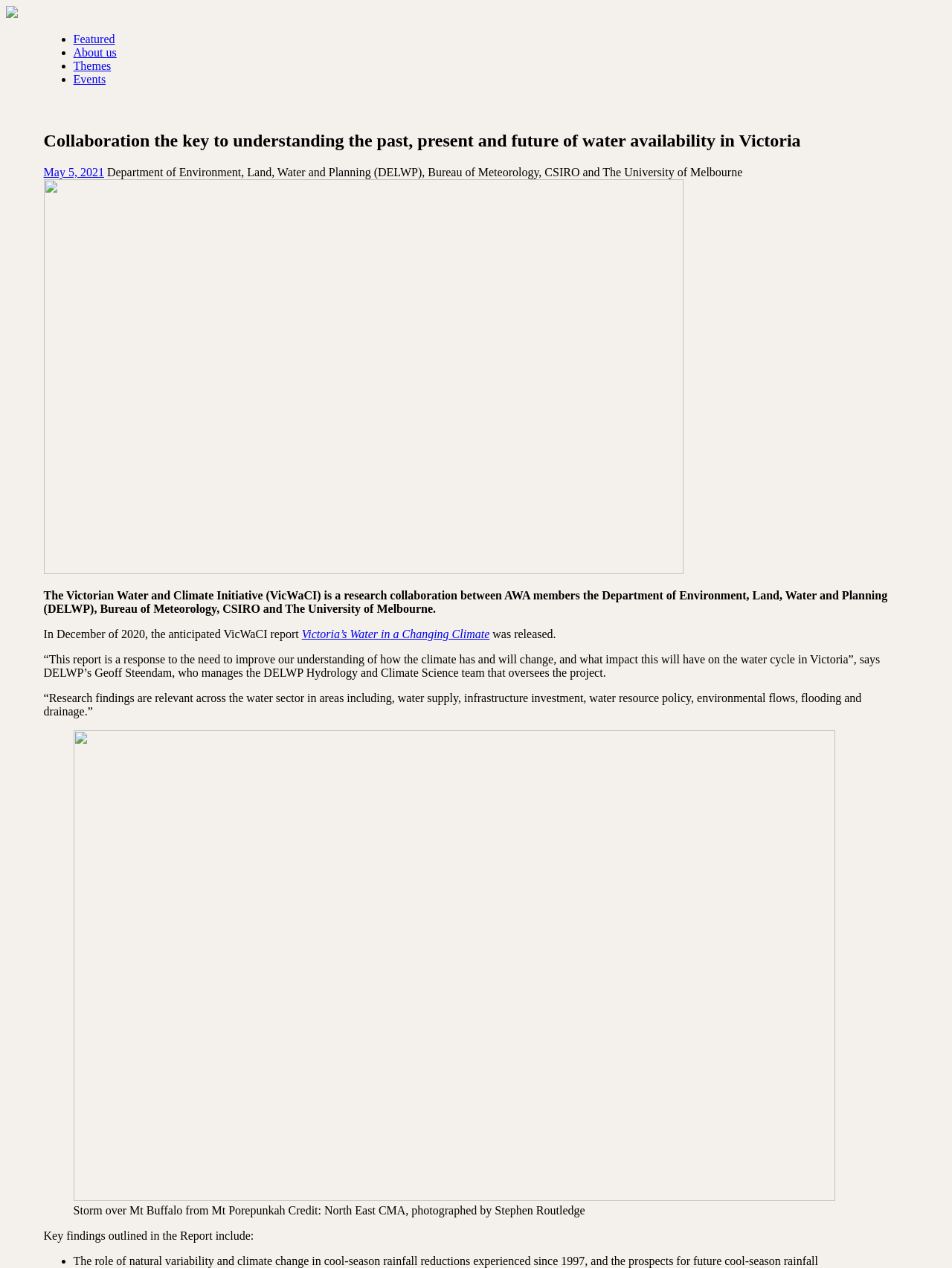Generate a thorough description of the webpage.

The webpage is about the Victorian Water and Climate Initiative (VicWaCI), a research collaboration between several organizations. At the top, there is a logo image and a link to the Australian Water and Energy Exchanges research initiative. Below this, there is a horizontal navigation menu with four links: "Featured", "About us", "Themes", and "Events".

The main content of the page is divided into sections. The first section has a heading that reads "Collaboration the key to understanding the past, present and future of water availability in Victoria". Below this, there is a link to a specific date, "May 5, 2021", and a brief description of the VicWaCI initiative.

The next section describes the report released in December 2020, with a link to "Victoria’s Water in a Changing Climate". There are quotes from Geoff Steendam, who manages the DELWP Hydrology and Climate Science team, and a description of the research findings.

Below this, there is a large figure with a caption that describes a storm over Mt Buffalo from Mt Porepunkah. The caption credits North East CMA and photographer Stephen Routledge.

The final section outlines the key findings of the report, including the role of natural variability and climate change in cool-season rainfall reductions. This section is formatted as a list with a single bullet point.